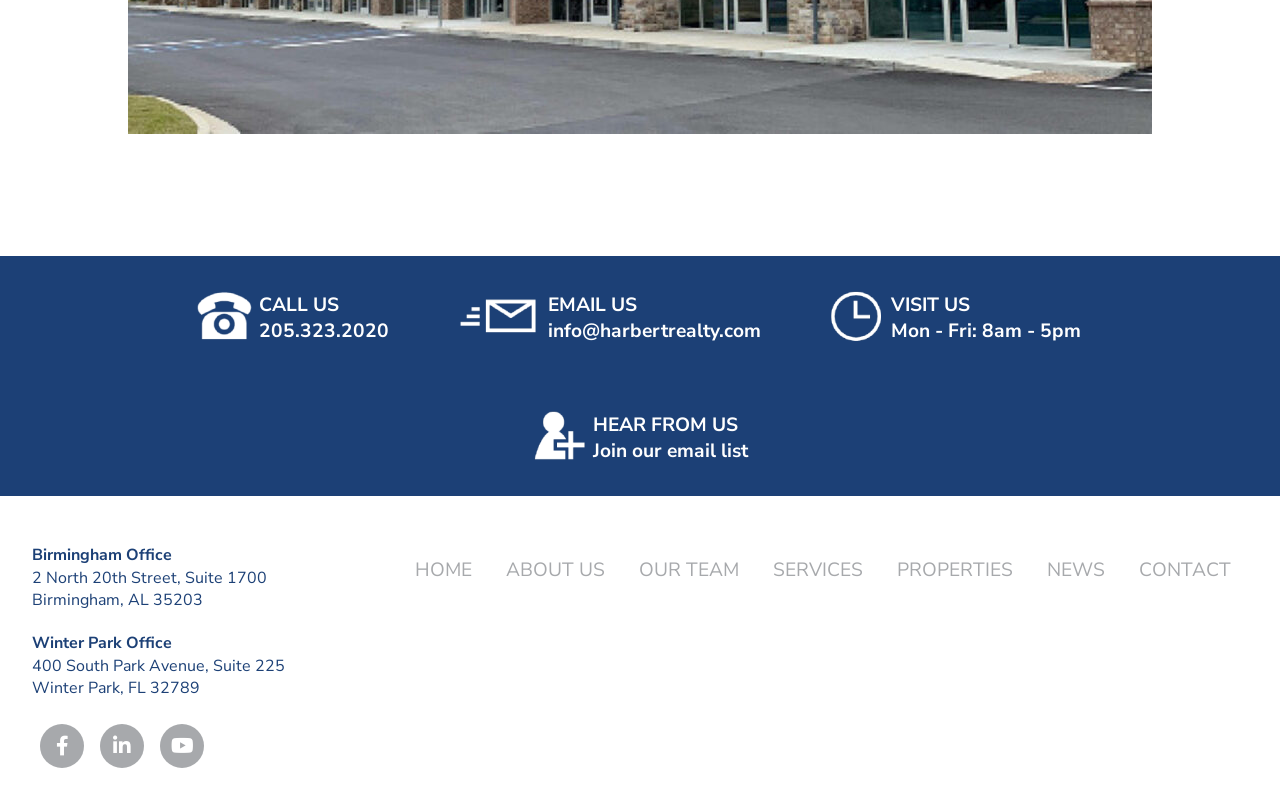Answer succinctly with a single word or phrase:
How many offices are listed?

2